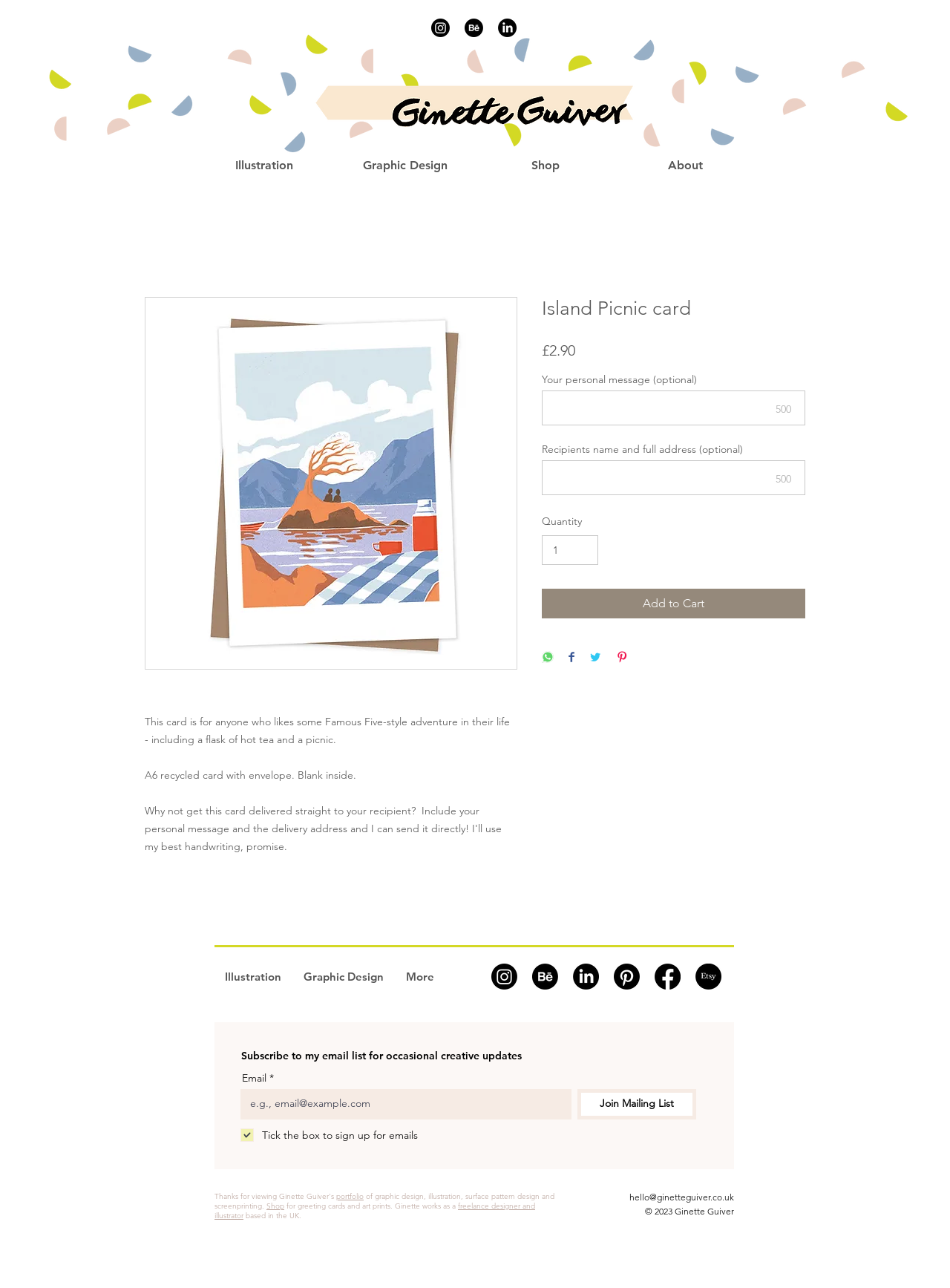What is the size of the Island Picnic card?
Please look at the screenshot and answer in one word or a short phrase.

A6